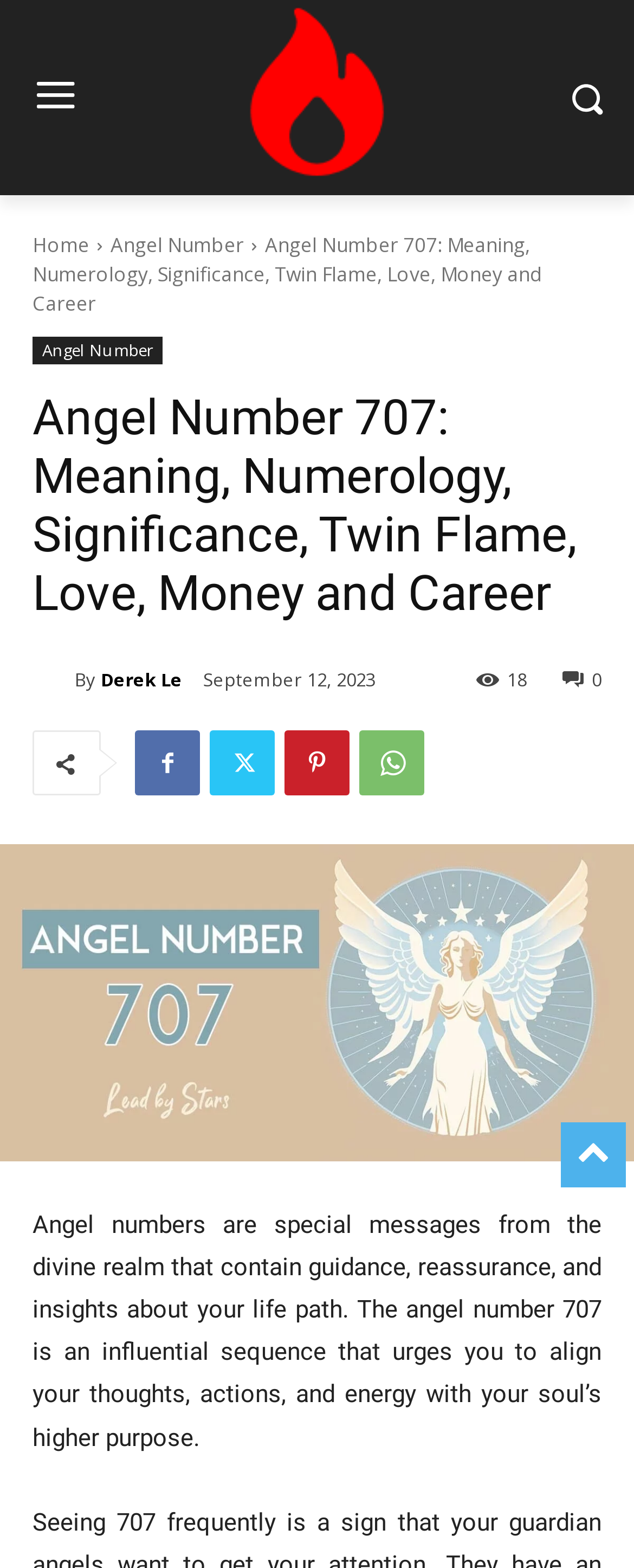Given the description "Angel Number", determine the bounding box of the corresponding UI element.

[0.051, 0.215, 0.256, 0.232]